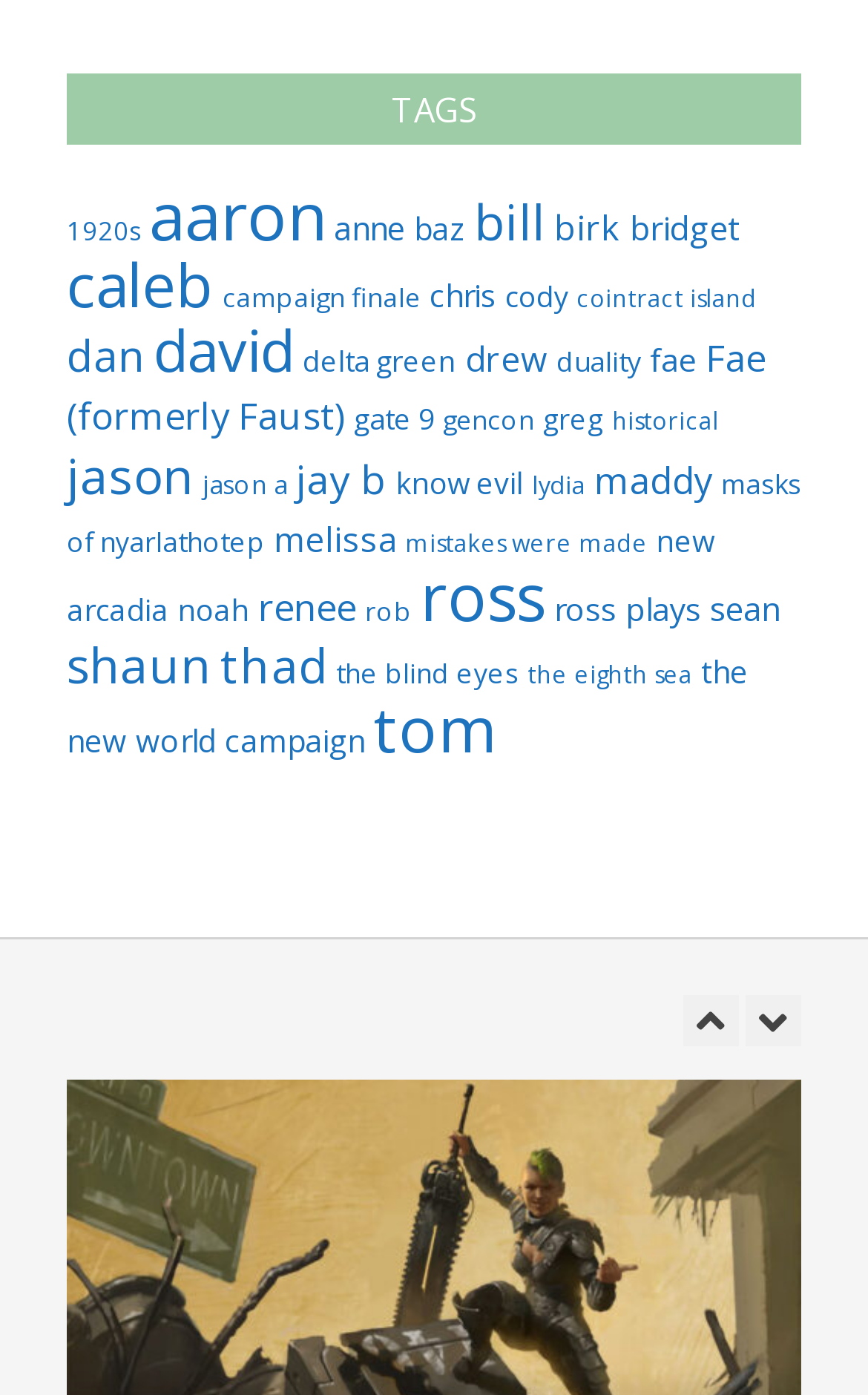Determine the bounding box for the described UI element: "Menu +".

None